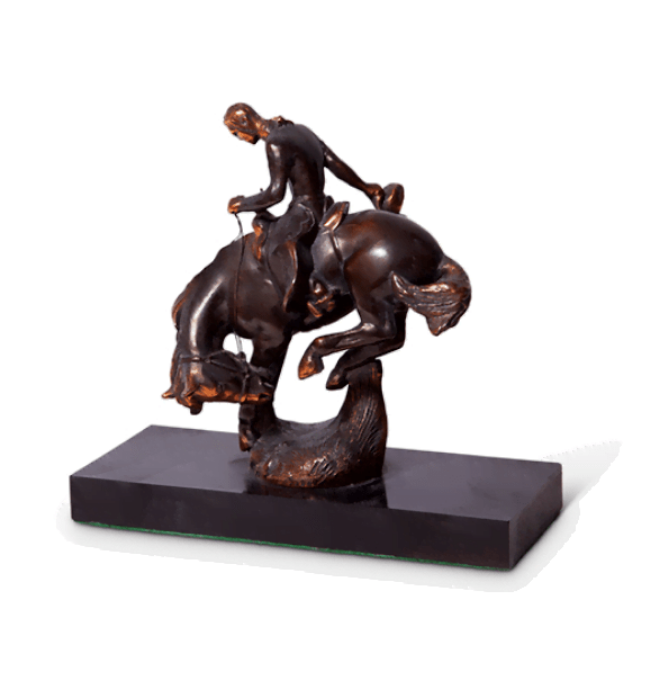What is the material of the sculpture? Examine the screenshot and reply using just one word or a brief phrase.

bronze